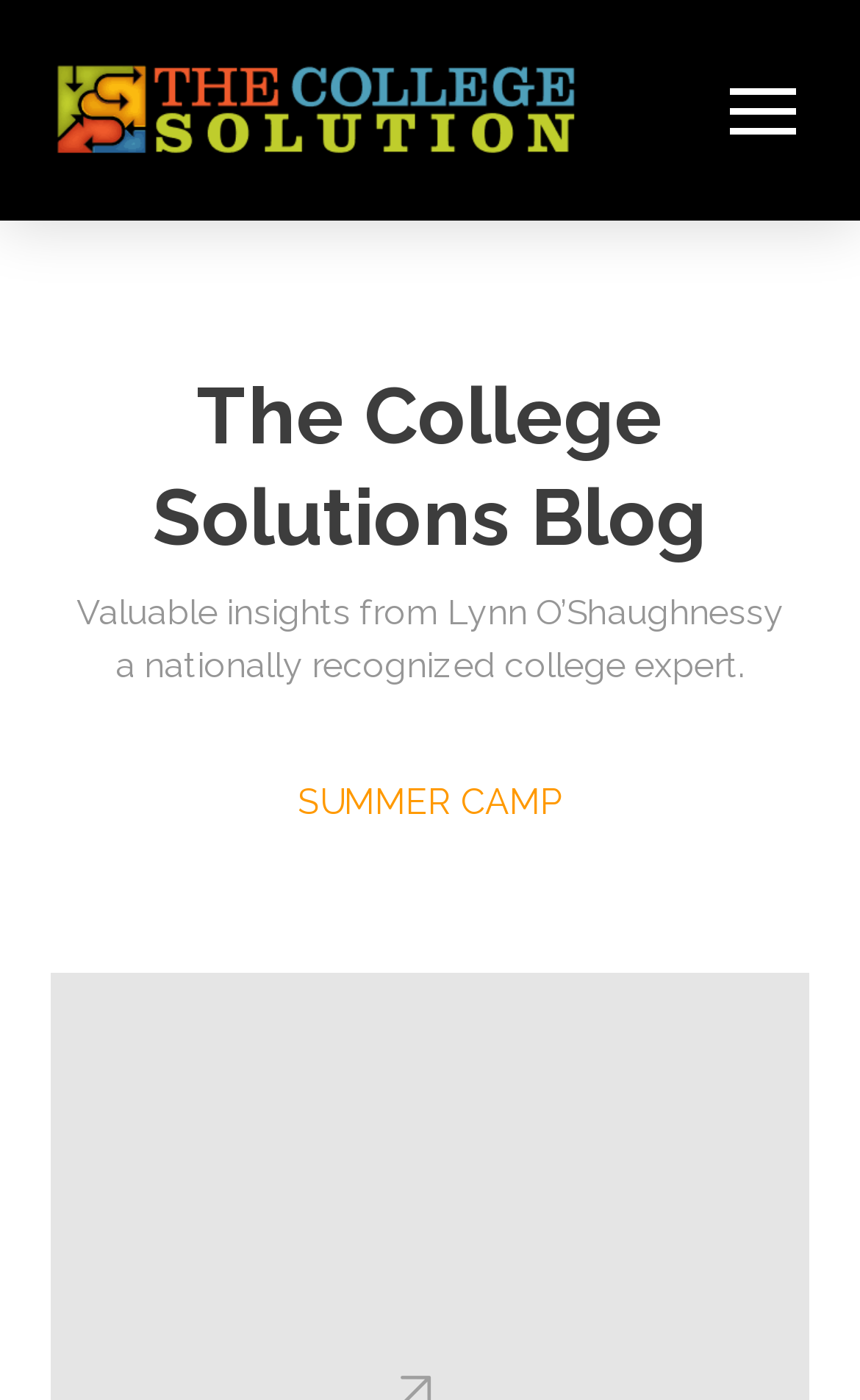Provide a thorough description of the webpage's content and layout.

The webpage is about summer camp archives from The College Solution. At the top left, there is a link and an image, both labeled "The College Solution", which likely serves as the website's logo. To the right of the logo, there is a button labeled "Toggle Off Canvas Content" that controls a menu.

Below the logo and button, there is a heading that reads "The College Solutions Blog". Underneath the heading, there is a brief description of the blog's author, Lynn O'Shaughnessy, who is a nationally recognized college expert.

Further down the page, there is a prominent text "SUMMER CAMP" that likely indicates the main topic of the webpage.